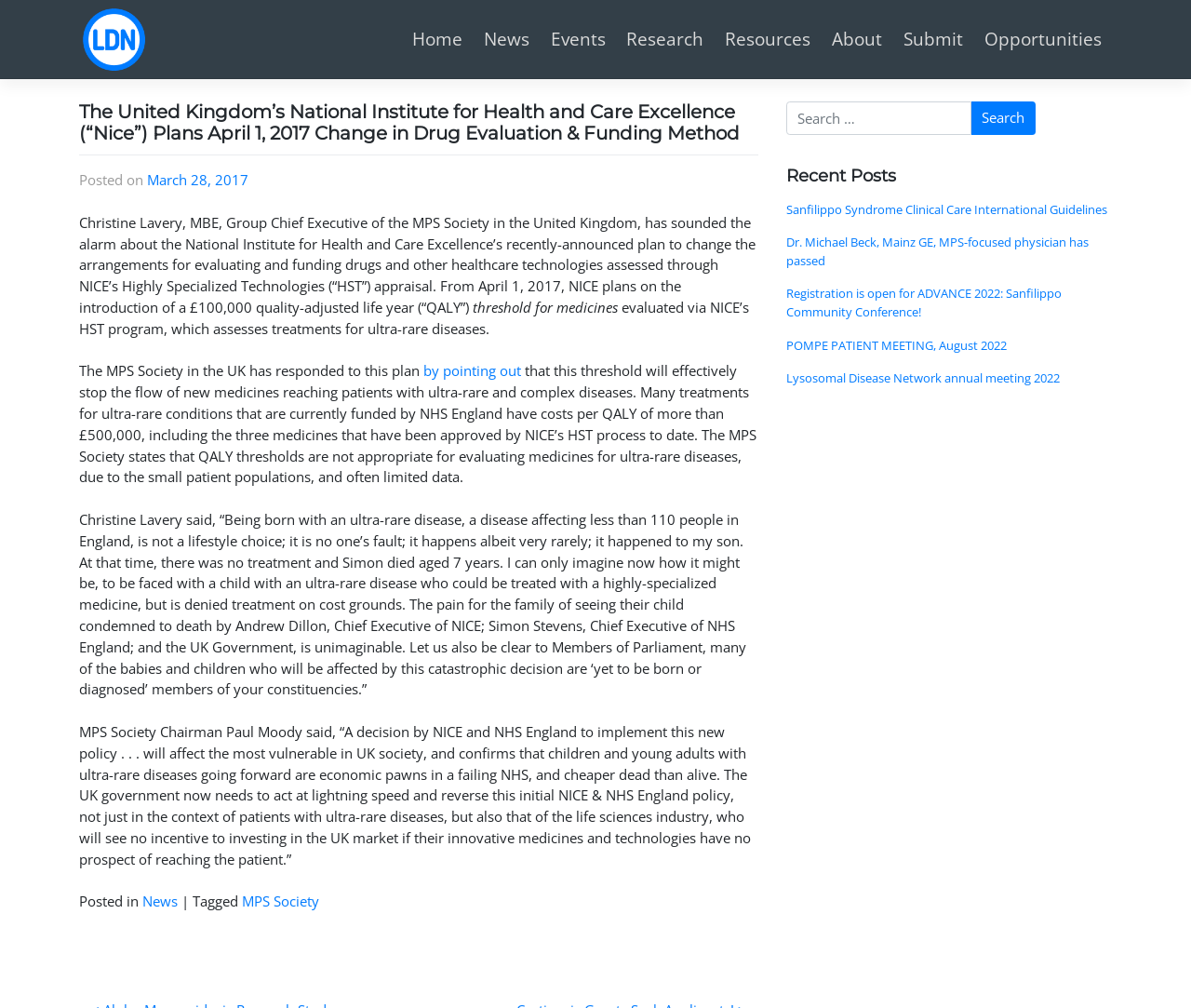Who is the Chief Executive of NHS England mentioned in the article?
Using the information from the image, answer the question thoroughly.

The article quotes Christine Lavery, who mentions Simon Stevens, Chief Executive of NHS England, in her statement, indicating that he is the Chief Executive of NHS England.